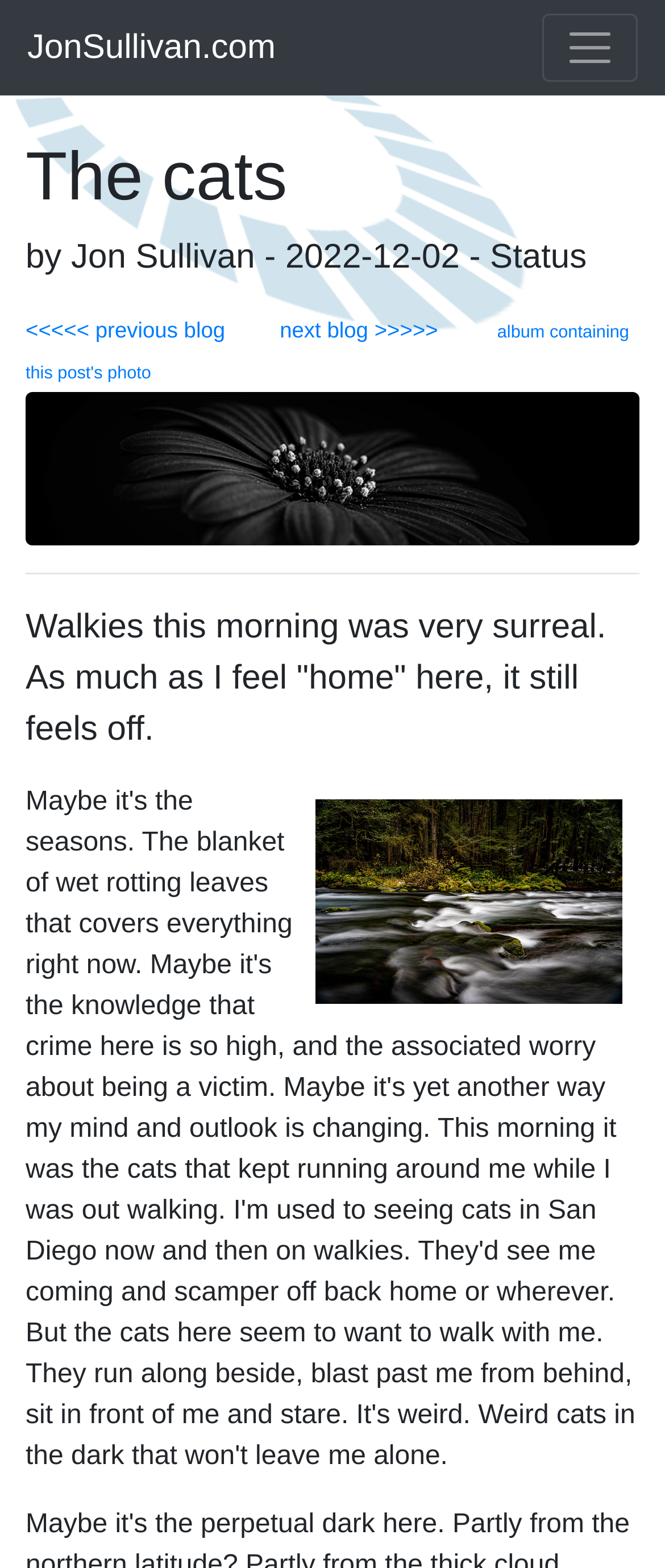What is the topic of the blog post?
Carefully analyze the image and provide a thorough answer to the question.

The main heading 'The cats' and the static text 'Walkies this morning was very surreal...' suggest that the blog post is about the author's experience of walking with their cats.